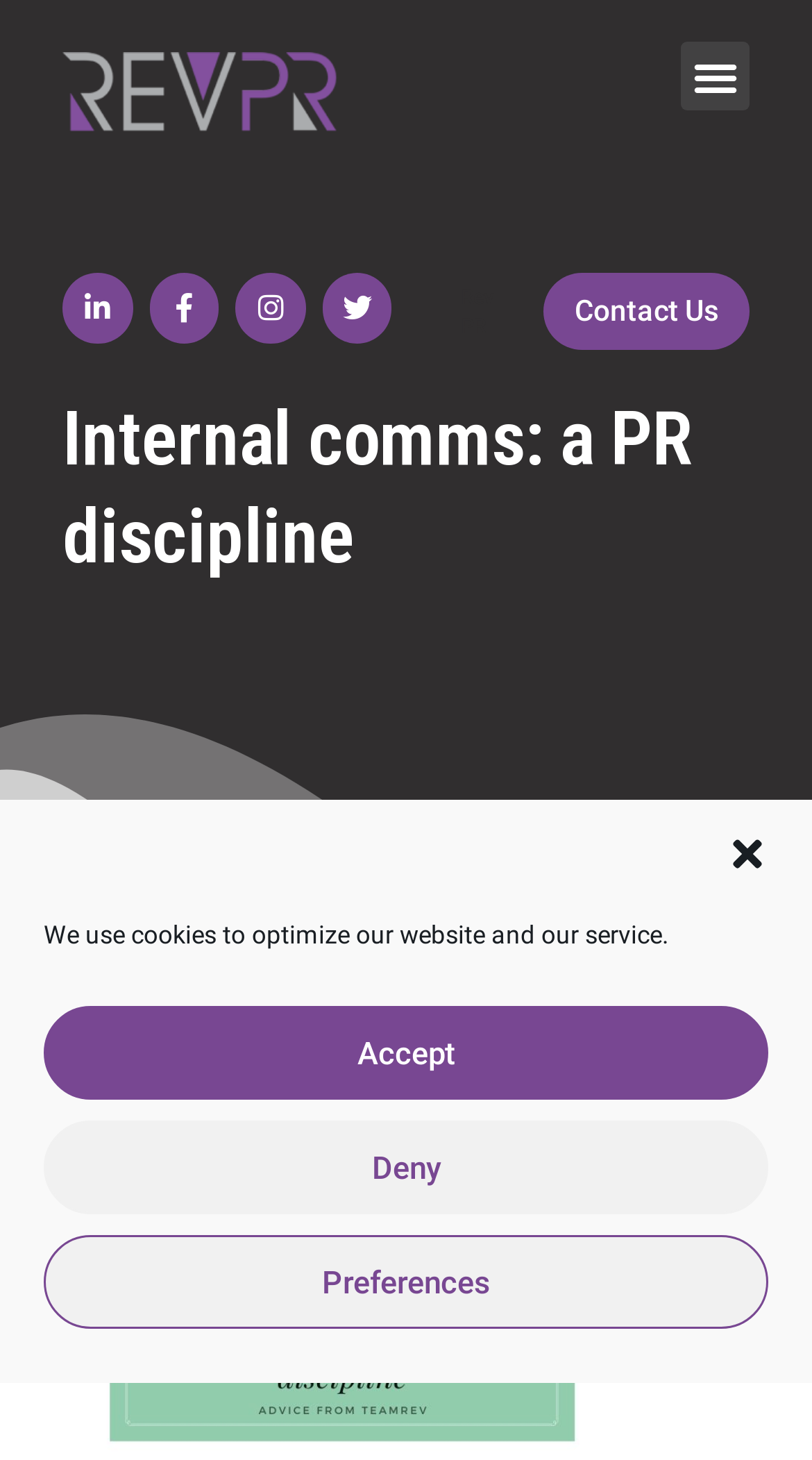What is the purpose of the dialog box?
Answer the question in as much detail as possible.

The dialog box is used to manage cookie consent, as indicated by the text 'We use cookies to optimize our website and our service.' and the presence of buttons to accept, deny, or set preferences.